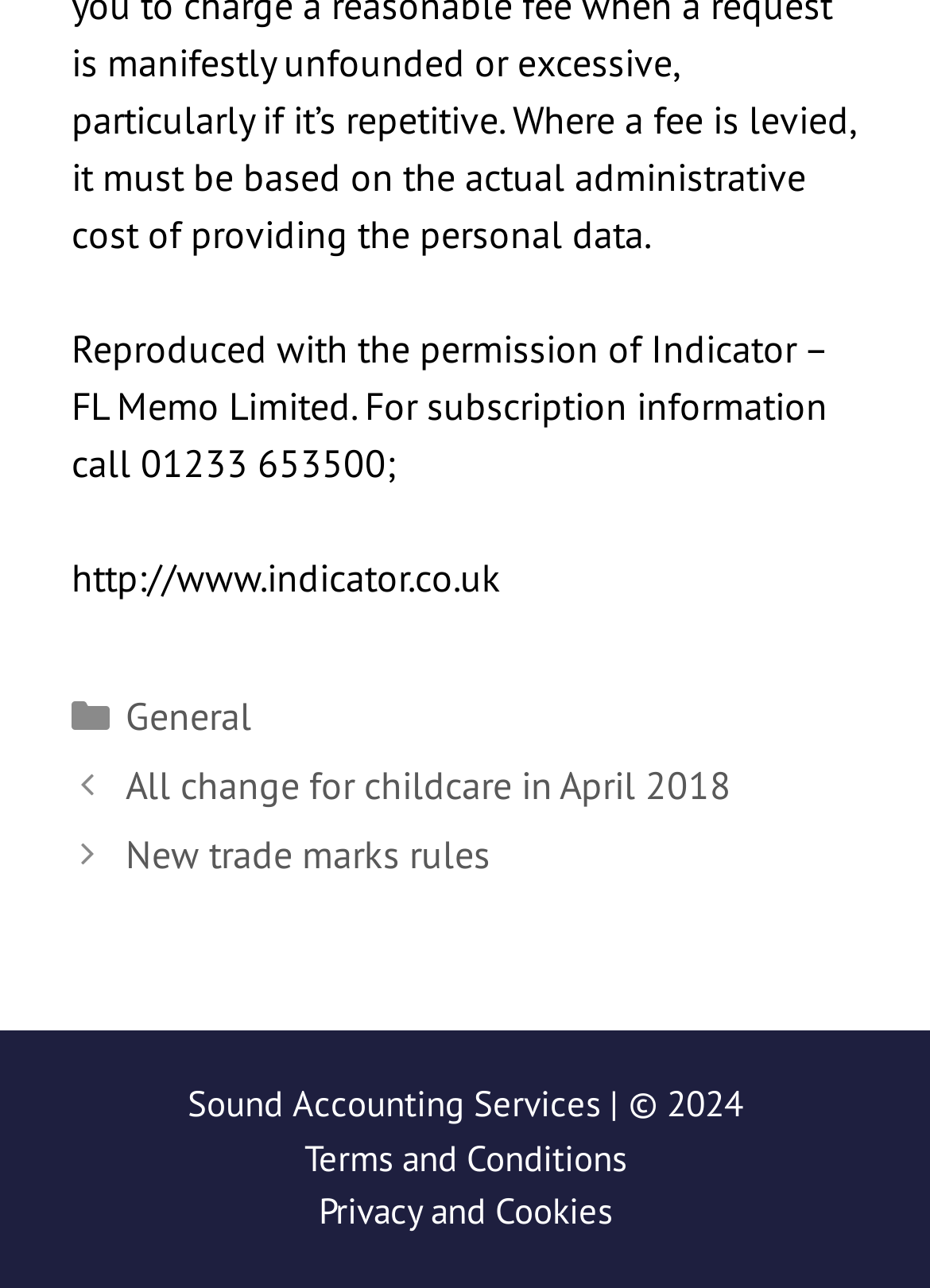What is the phone number for subscription information?
Provide a one-word or short-phrase answer based on the image.

01233 653500